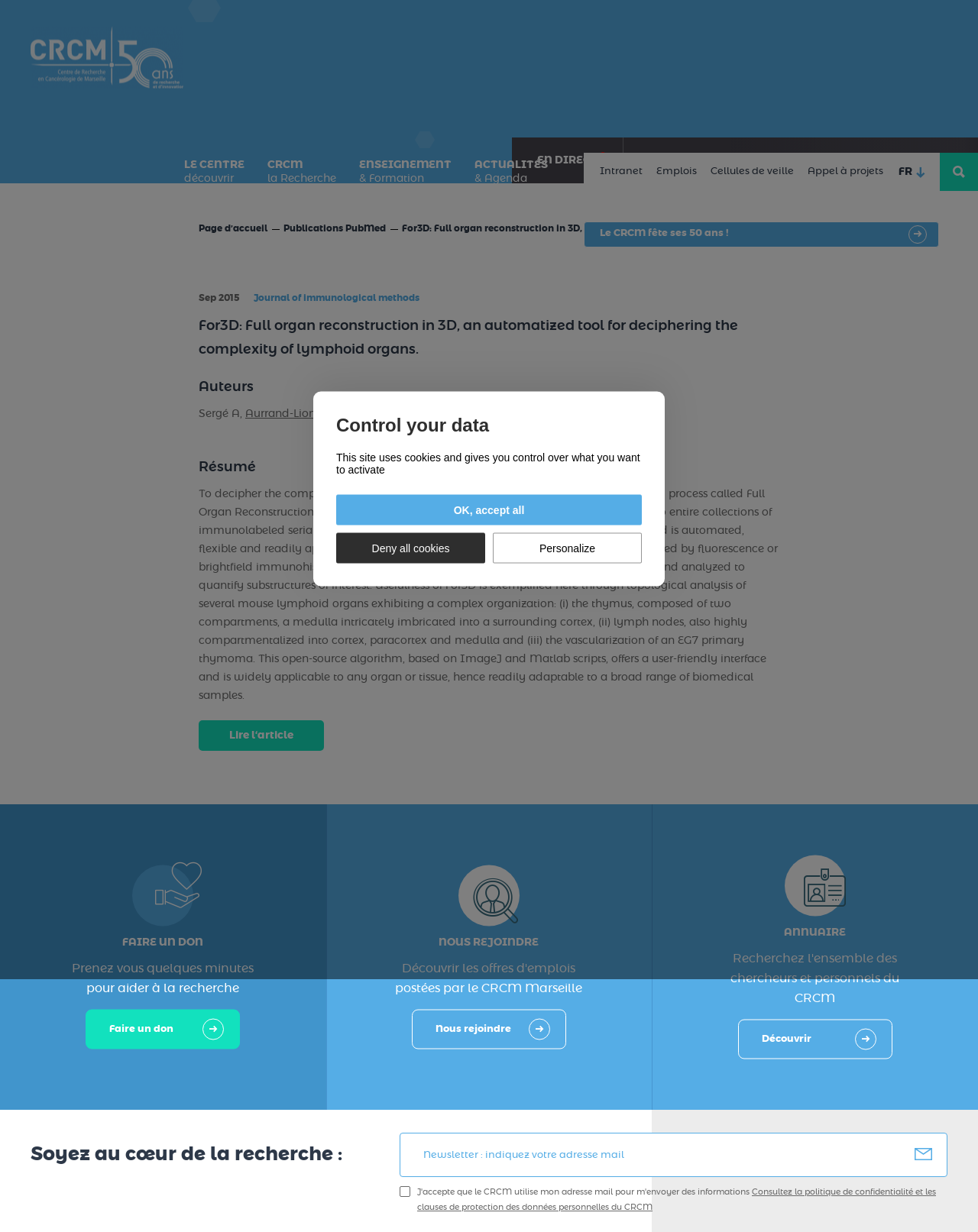Please locate the bounding box coordinates of the element that needs to be clicked to achieve the following instruction: "Register for the newsletter". The coordinates should be four float numbers between 0 and 1, i.e., [left, top, right, bottom].

None